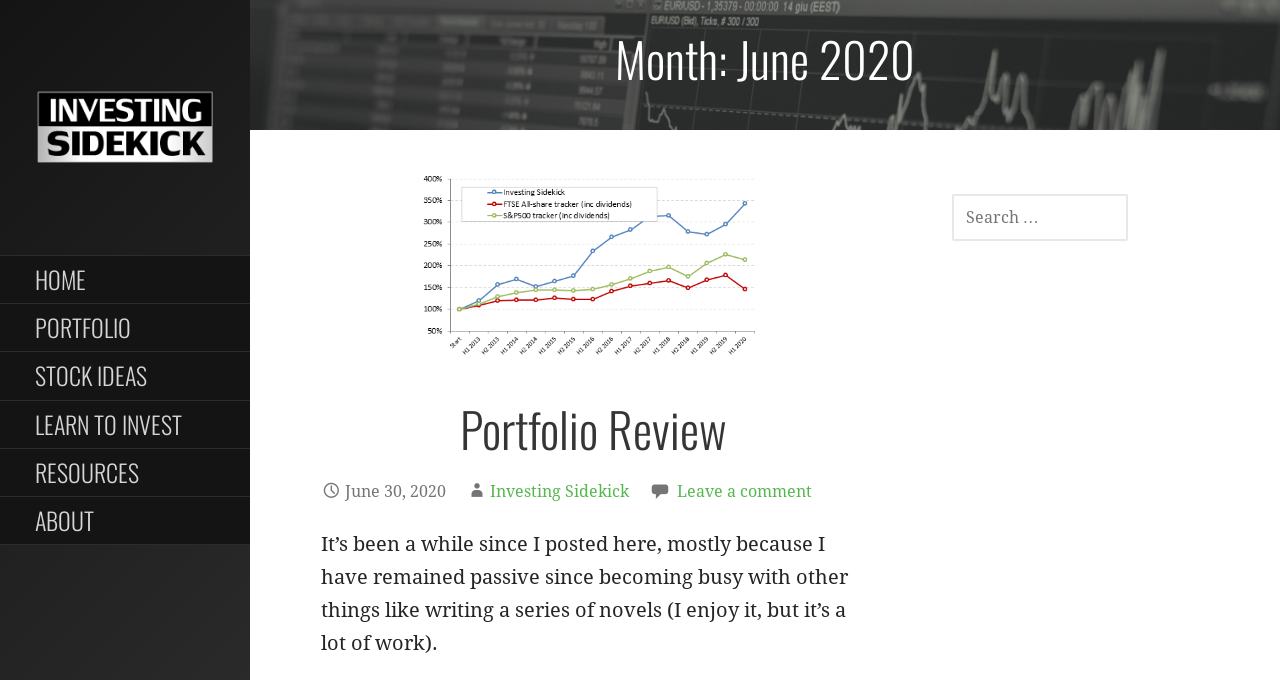Find the bounding box coordinates of the clickable area that will achieve the following instruction: "search for something".

[0.743, 0.285, 0.881, 0.354]